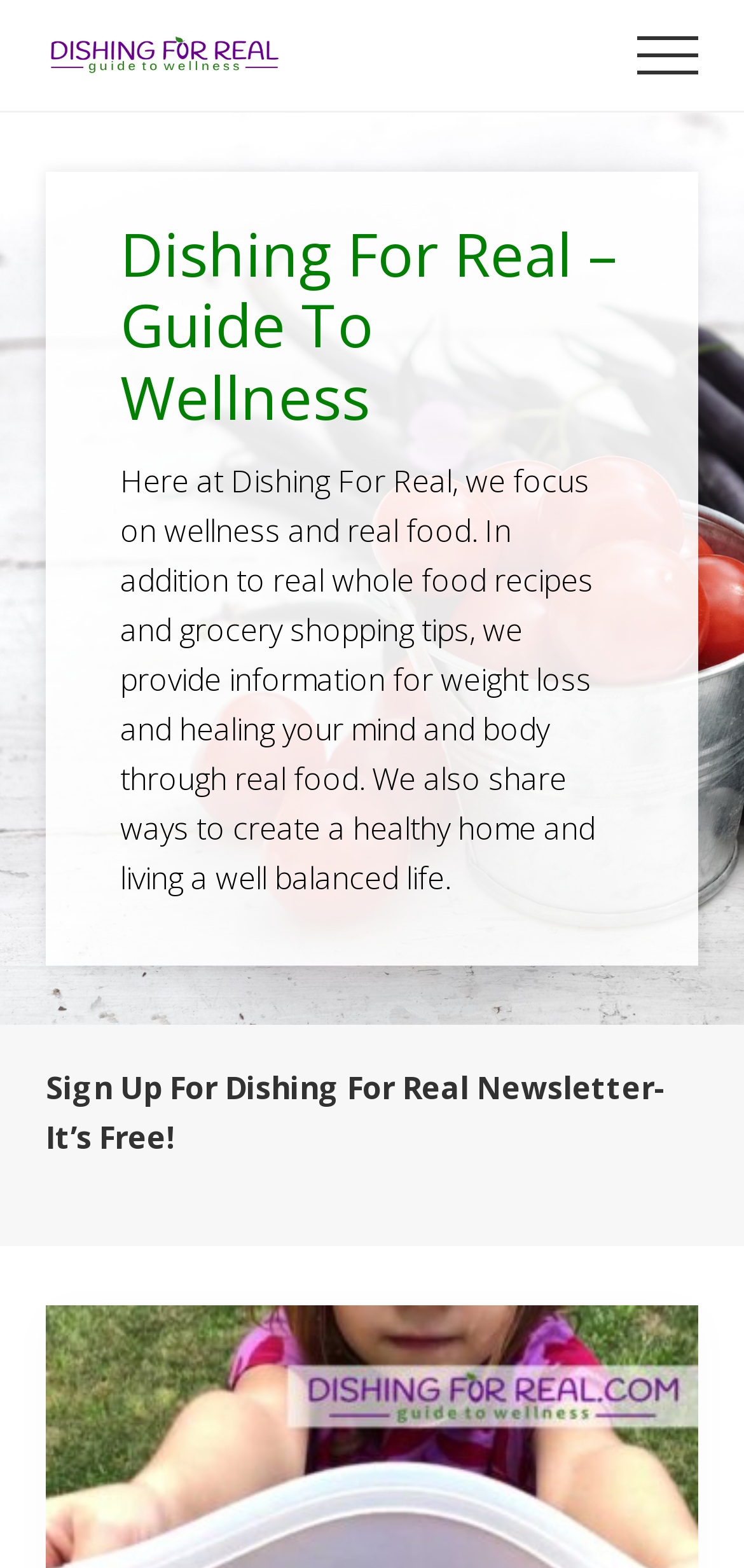Is there a newsletter available on the website? Examine the screenshot and reply using just one word or a brief phrase.

Yes